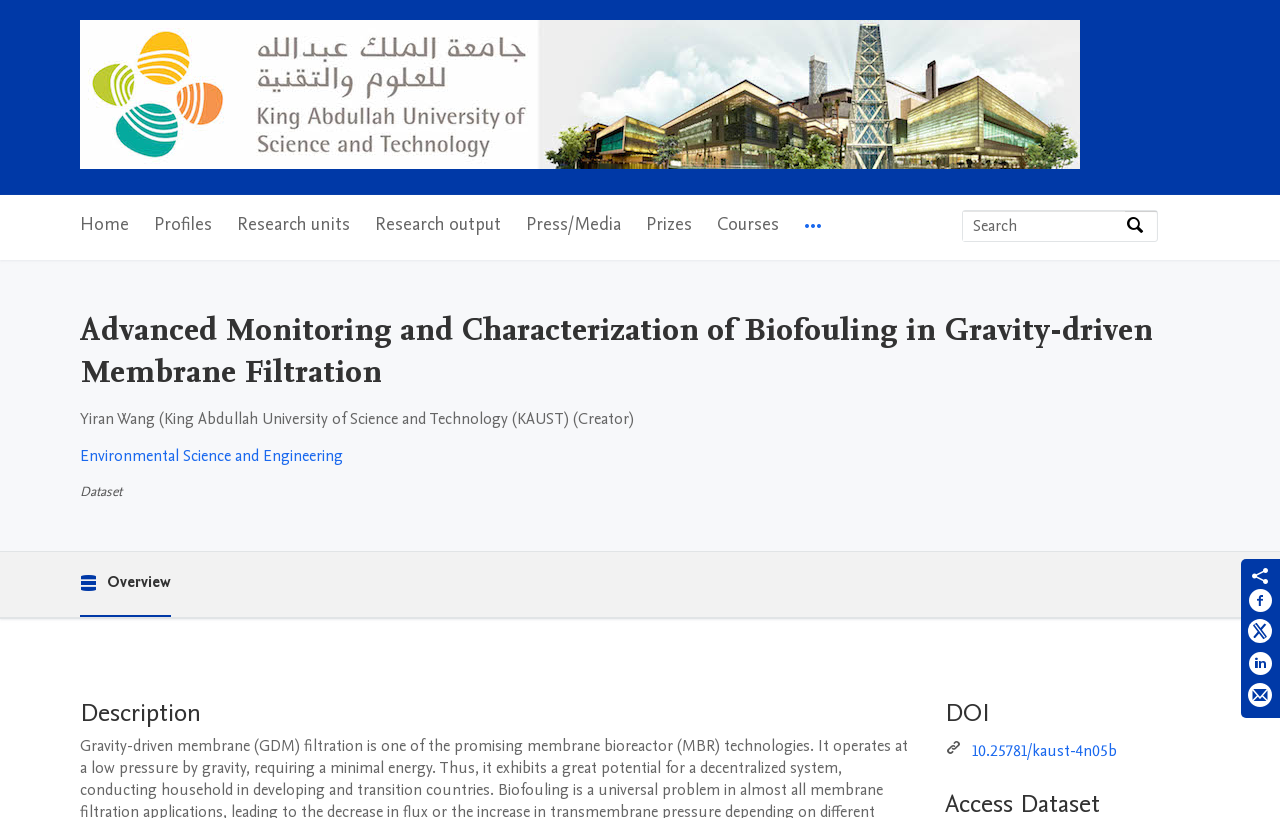Give an extensive and precise description of the webpage.

The webpage is a research portal page, specifically showcasing a project titled "Advanced Monitoring and Characterization of Biofouling in Gravity-driven Membrane Filtration". At the top-left corner, there is a logo of "KAUST PORTAL FOR RESEARCHERS AND STUDENTS" with a link to the homepage. Below the logo, there is a main navigation menu with 8 items, including "Home", "Profiles", "Research units", and more.

On the right side of the navigation menu, there is a search bar with a label "Search by expertise, name or affiliation" and a search button. The search bar is accompanied by a static text with the same label.

The main content of the page is divided into several sections. The first section has a heading with the project title, followed by the creator's name, "Yiran Wang", and their affiliation, "King Abdullah University of Science and Technology (KAUST)". There is also a link to the department "Environmental Science and Engineering".

Below the creator's information, there is a section labeled "Dataset" with a menu item "Overview". Following this section, there are two headings, "Description" and "DOI", with the DOI number provided as a link.

At the bottom-right corner of the page, there are three social media sharing links, "Share on Facebook", "Share on Twitter", and "Share on LinkedIn", each accompanied by an icon. There is also a link to share the page by email.

Throughout the page, there are no prominent images, except for the logo and the social media icons. The overall layout is organized, with clear headings and concise text, making it easy to navigate and find relevant information.